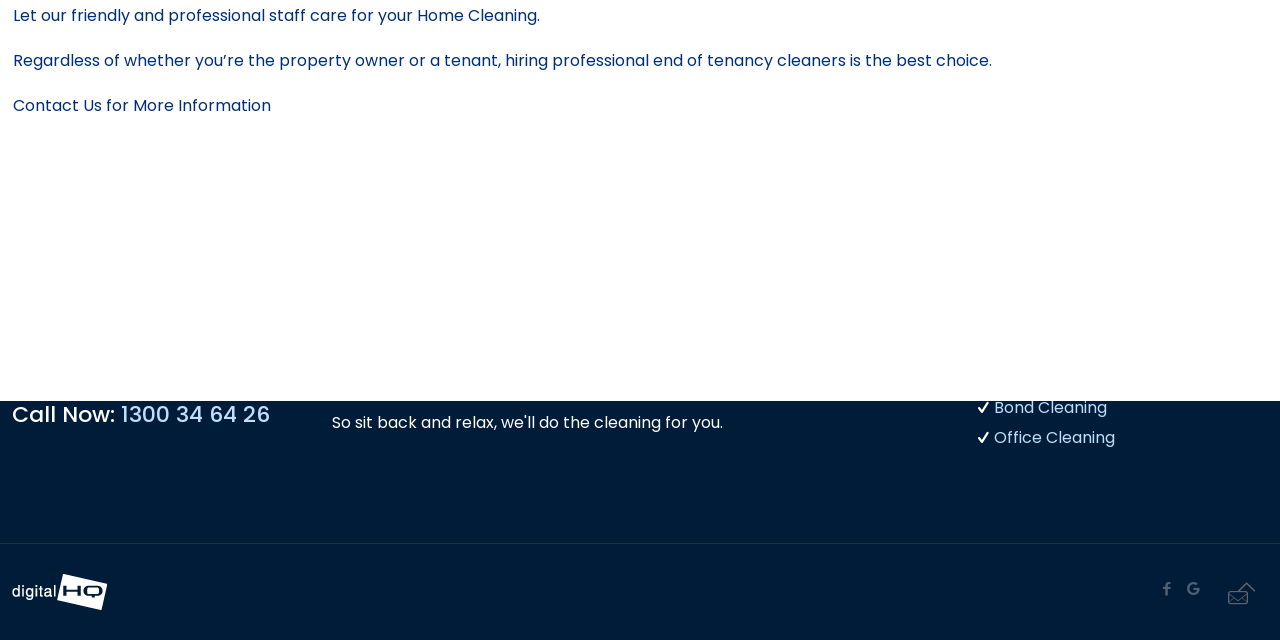Extract the bounding box coordinates for the HTML element that matches this description: "1300 34 64 26". The coordinates should be four float numbers between 0 and 1, i.e., [left, top, right, bottom].

[0.095, 0.623, 0.211, 0.672]